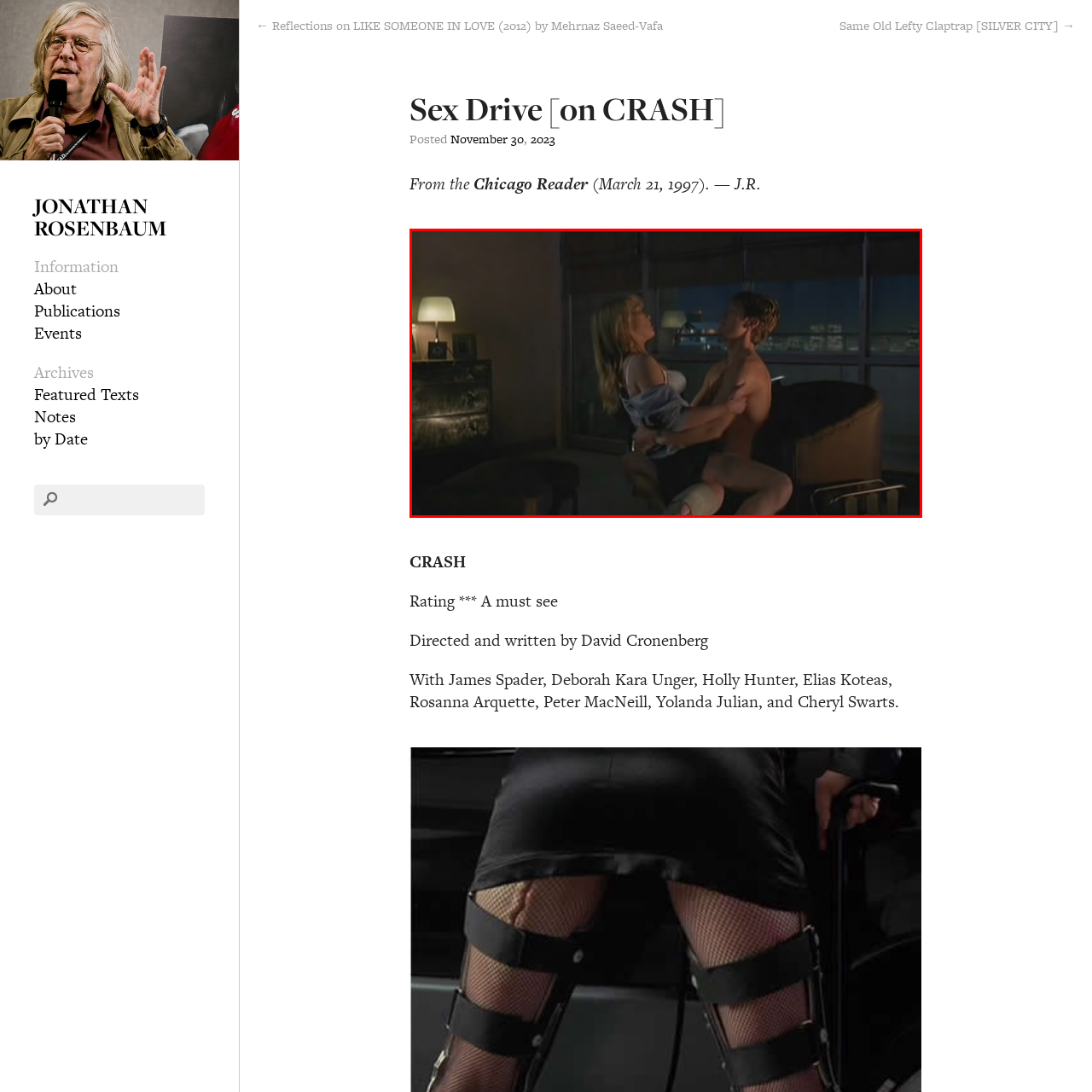Focus on the image encased in the red box and respond to the question with a single word or phrase:
What is the woman's state of dress?

Partially undressed